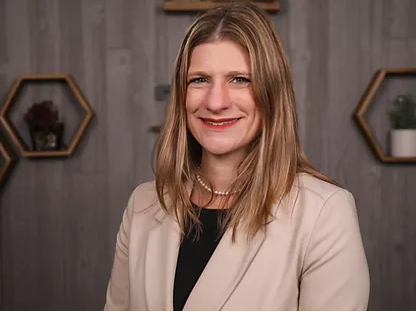What is the backdrop of the image?
Please answer using one word or phrase, based on the screenshot.

Stylish wooden wall